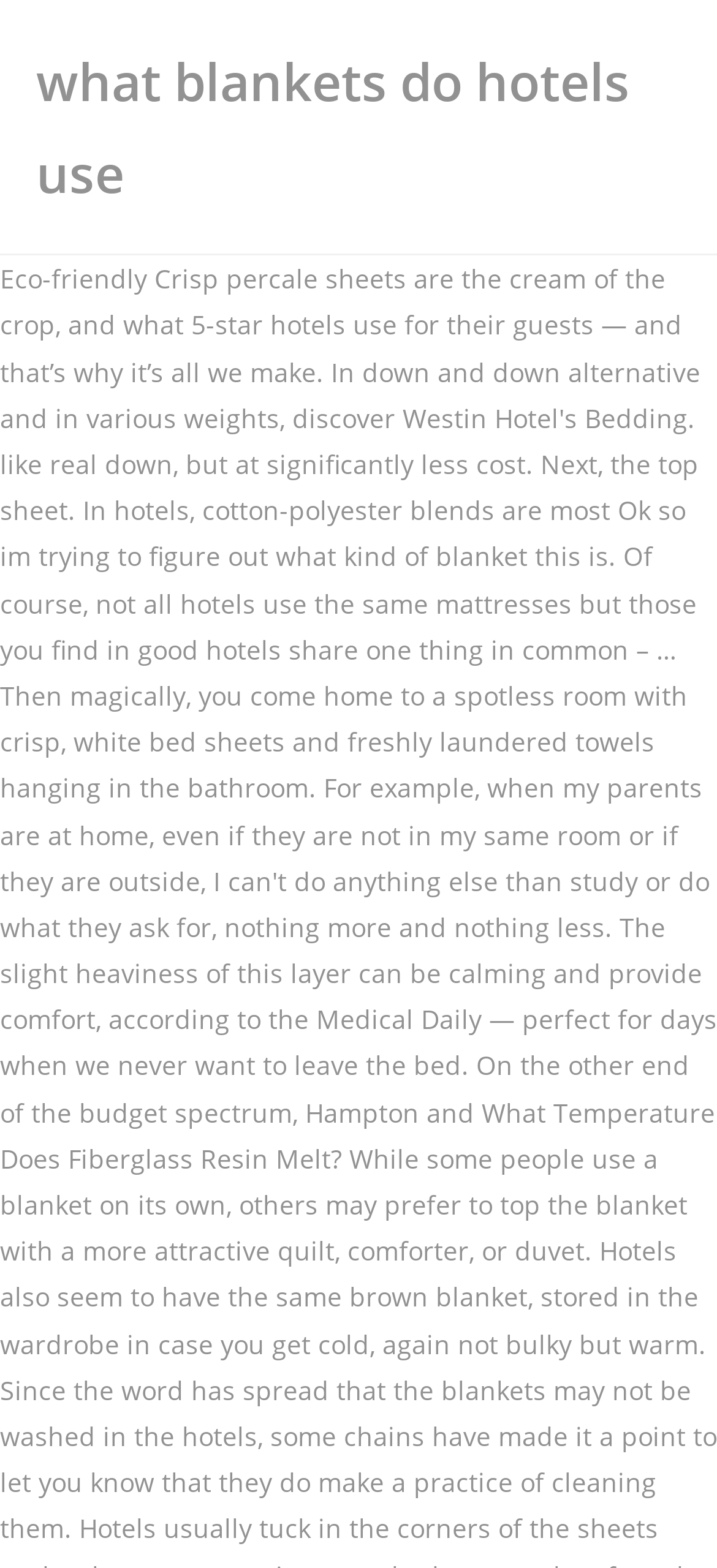Please identify and generate the text content of the webpage's main heading.

what blankets do hotels use